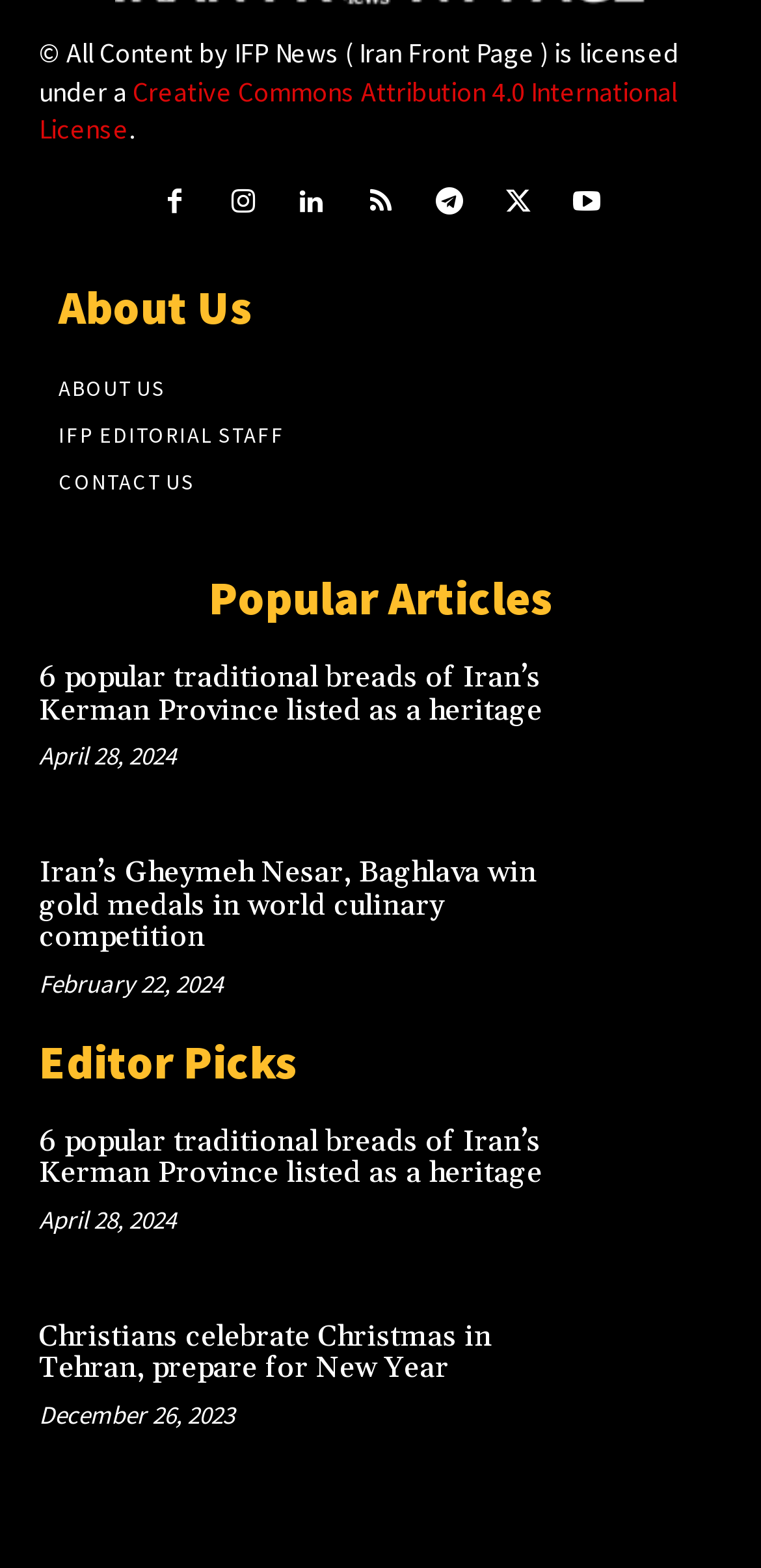What is the title of the first article in the Popular Articles section?
Using the image, respond with a single word or phrase.

6 popular traditional breads of Iran’s Kerman Province listed as a heritage